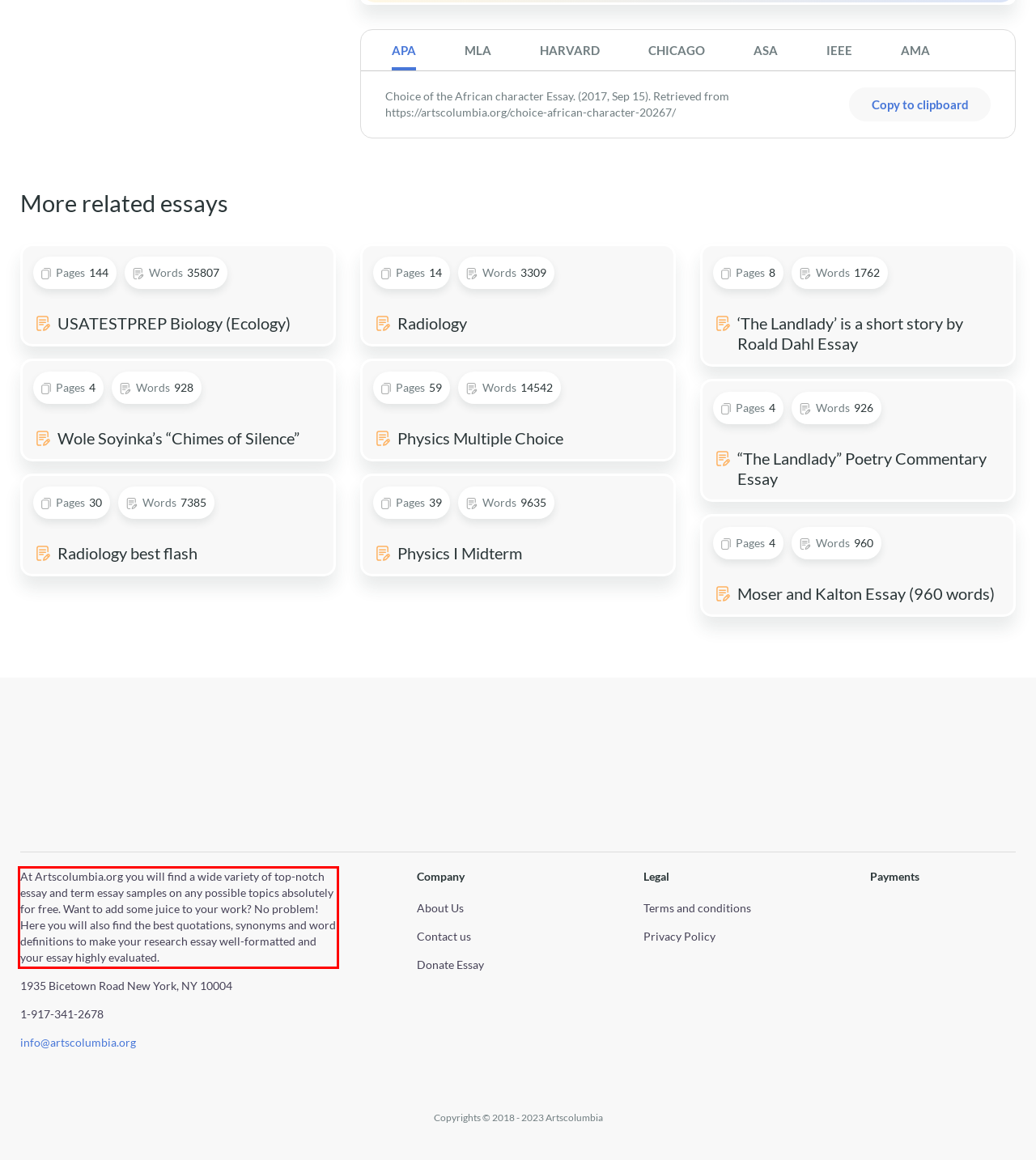Please identify the text within the red rectangular bounding box in the provided webpage screenshot.

At Artscolumbia.org you will find a wide variety of top-notch essay and term essay samples on any possible topics absolutely for free. Want to add some juice to your work? No problem! Here you will also find the best quotations, synonyms and word definitions to make your research essay well-formatted and your essay highly evaluated.